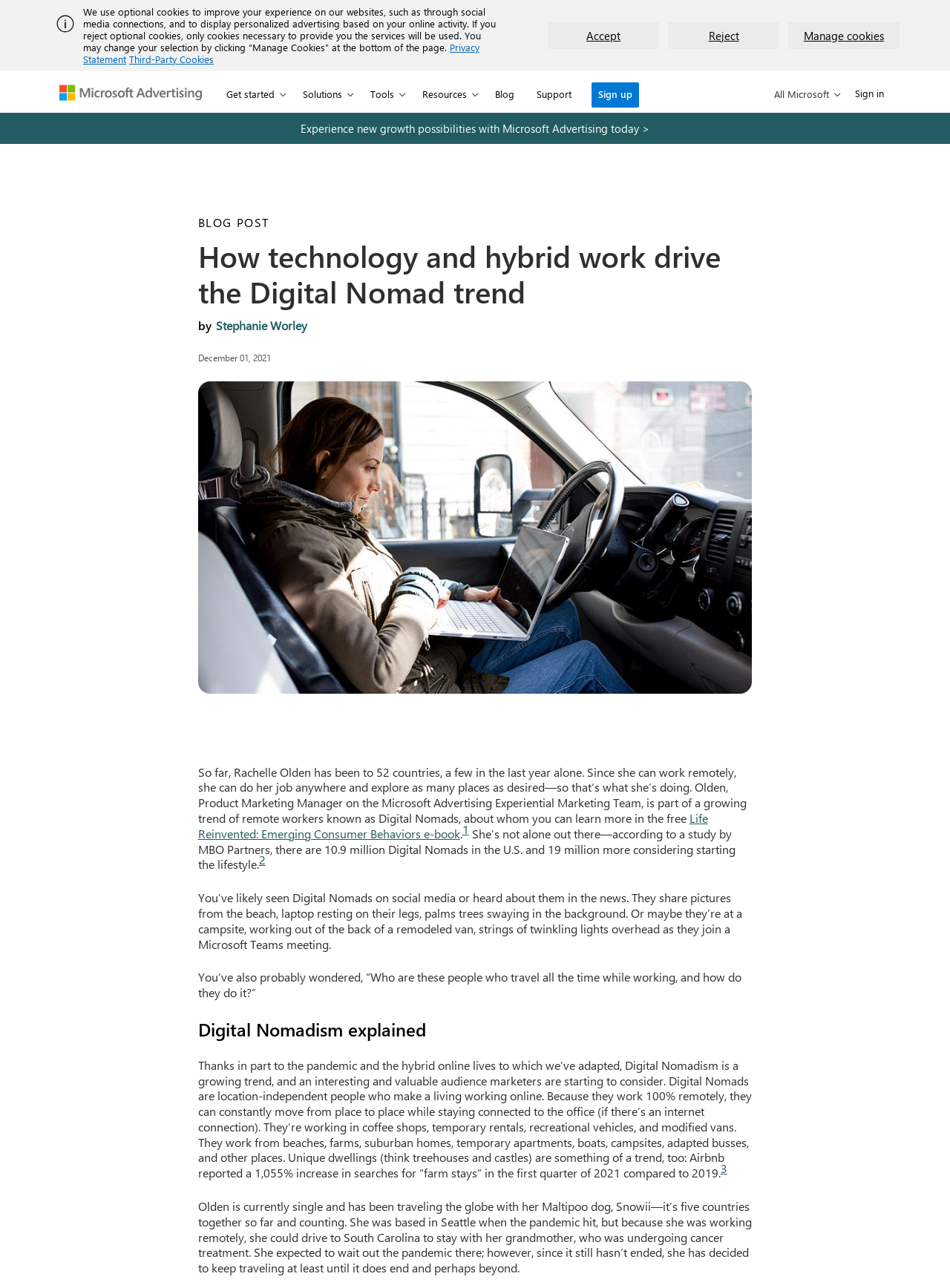Please respond to the question with a concise word or phrase:
How many countries has Rachelle Olden been to?

52